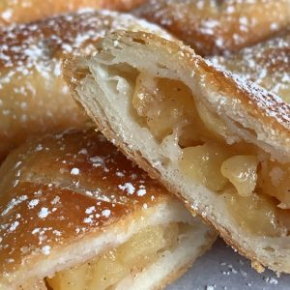What is the pastry dusted with?
Please answer the question as detailed as possible based on the image.

The caption states that the pastry is generously dusted with powdered sugar, which implies that the pastry has a layer of powdered sugar on top.